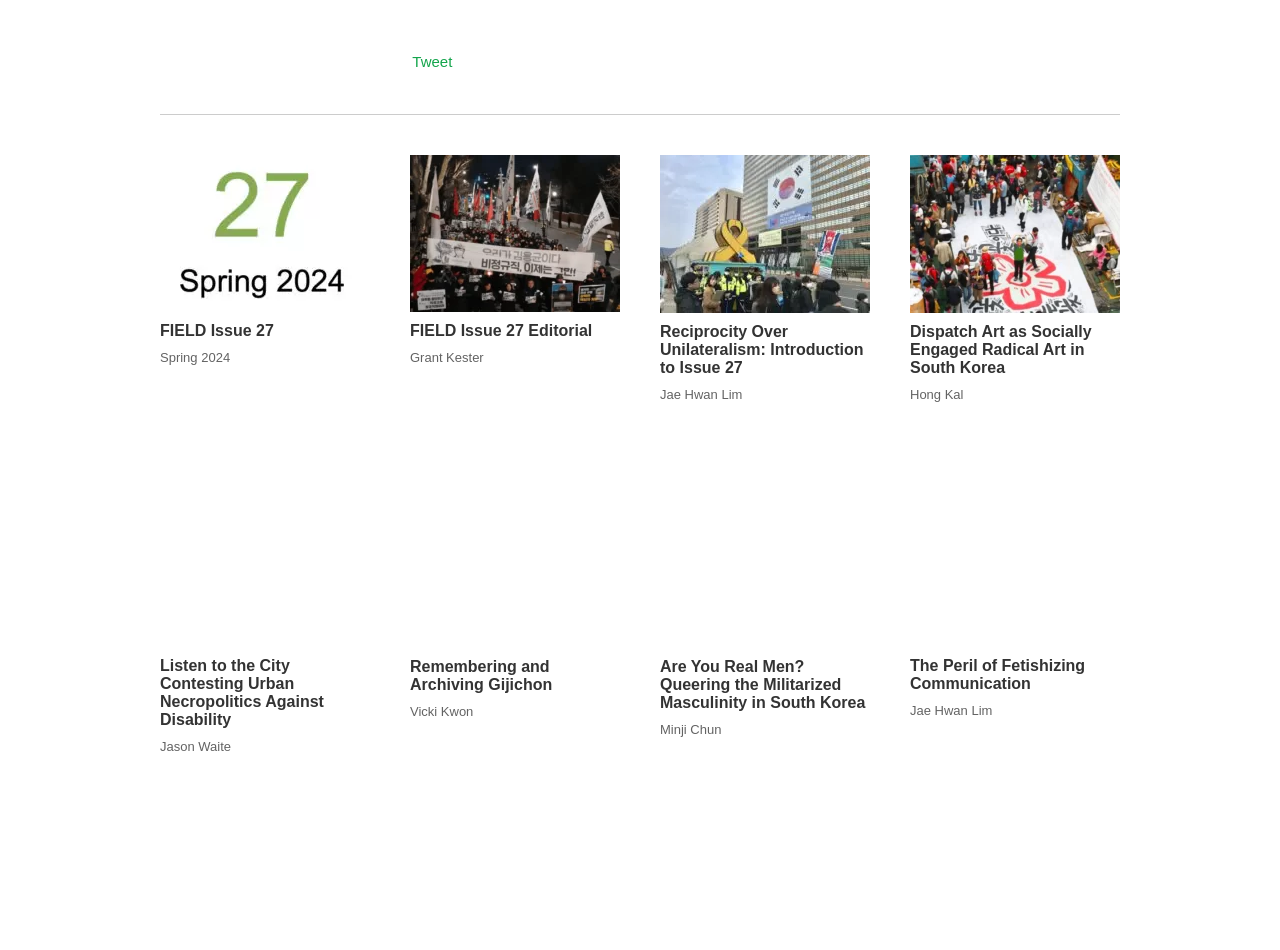Please locate the bounding box coordinates of the element that should be clicked to achieve the given instruction: "Explore Dispatch Art as Socially Engaged Radical Art in South Korea".

[0.711, 0.34, 0.853, 0.396]